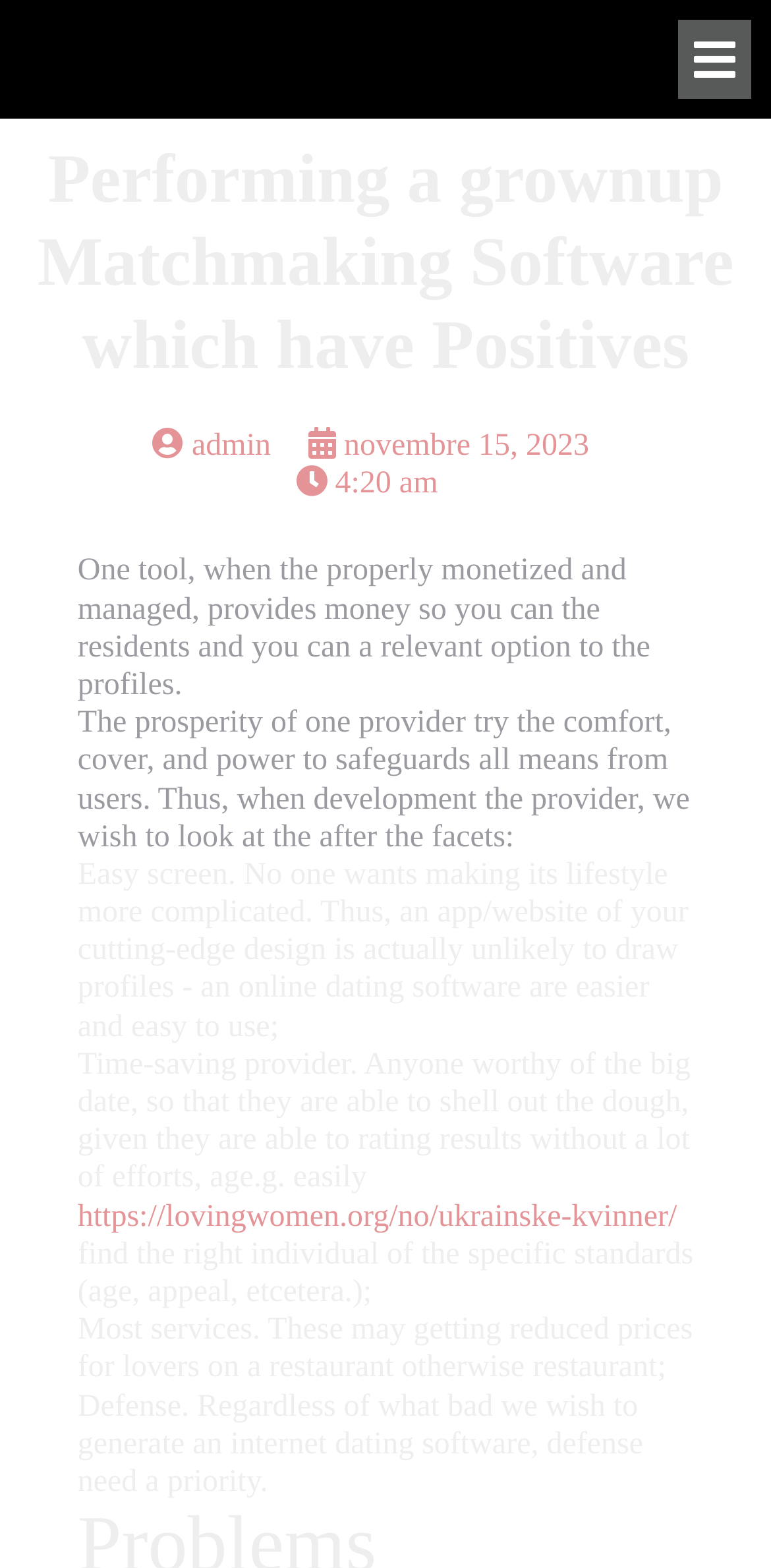Find and provide the bounding box coordinates for the UI element described here: "Here's how you know". The coordinates should be given as four float numbers between 0 and 1: [left, top, right, bottom].

None